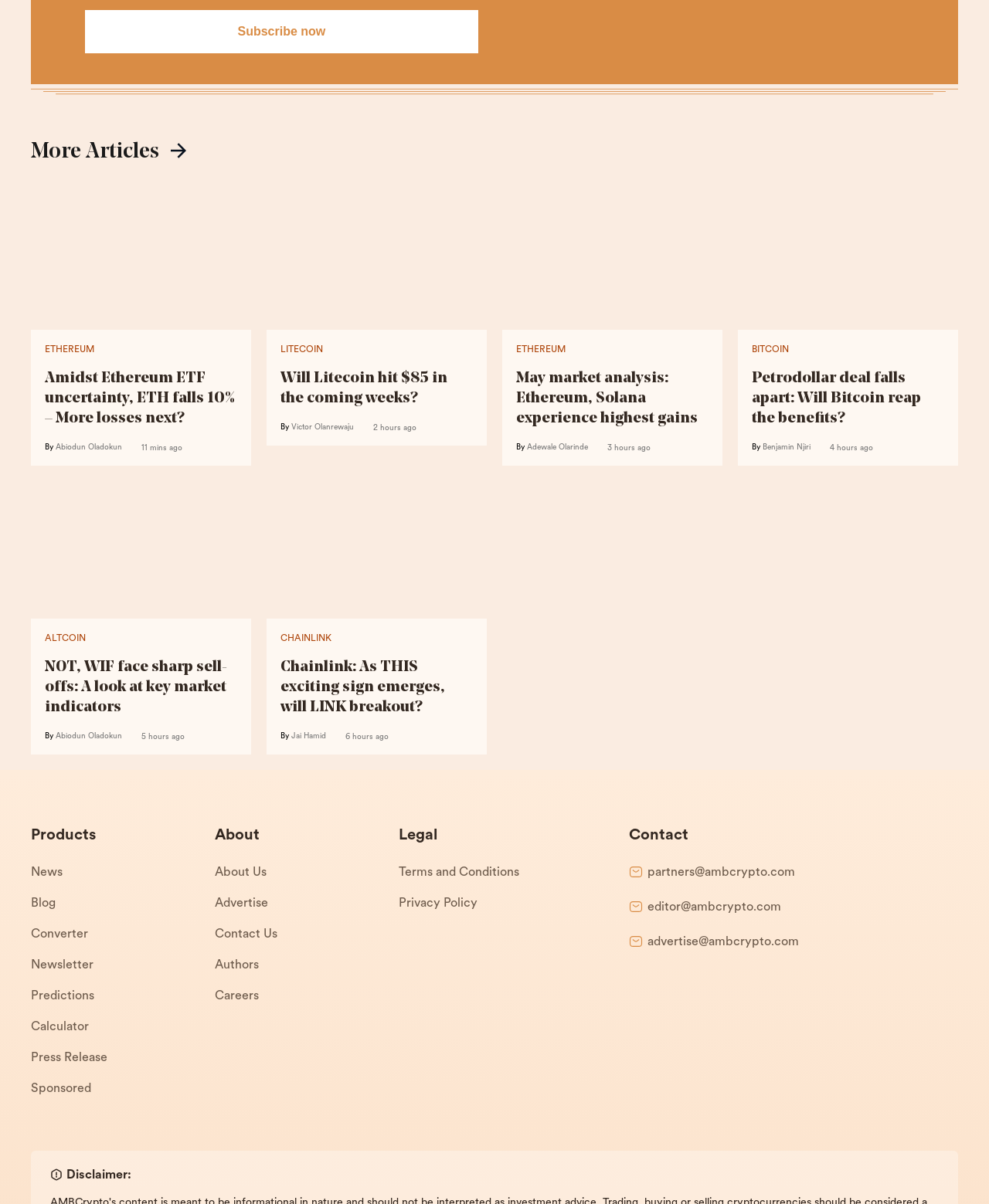Can you provide the bounding box coordinates for the element that should be clicked to implement the instruction: "Share on Facebook"?

None